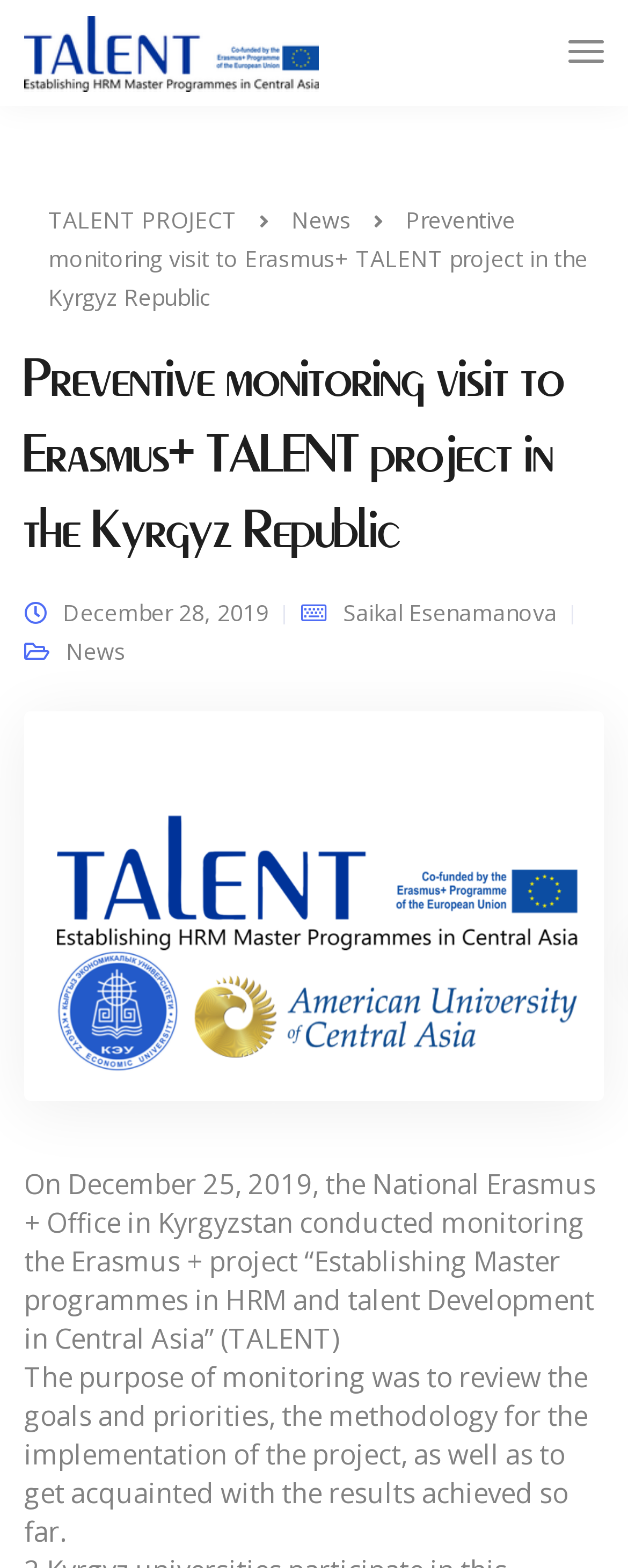How many links are there in the top section of the webpage?
Please provide a comprehensive answer based on the information in the image.

I found the number of links by looking at the top section of the webpage and counting the links 'TALENT PROJECT', 'News', and the button. There are three links in total.